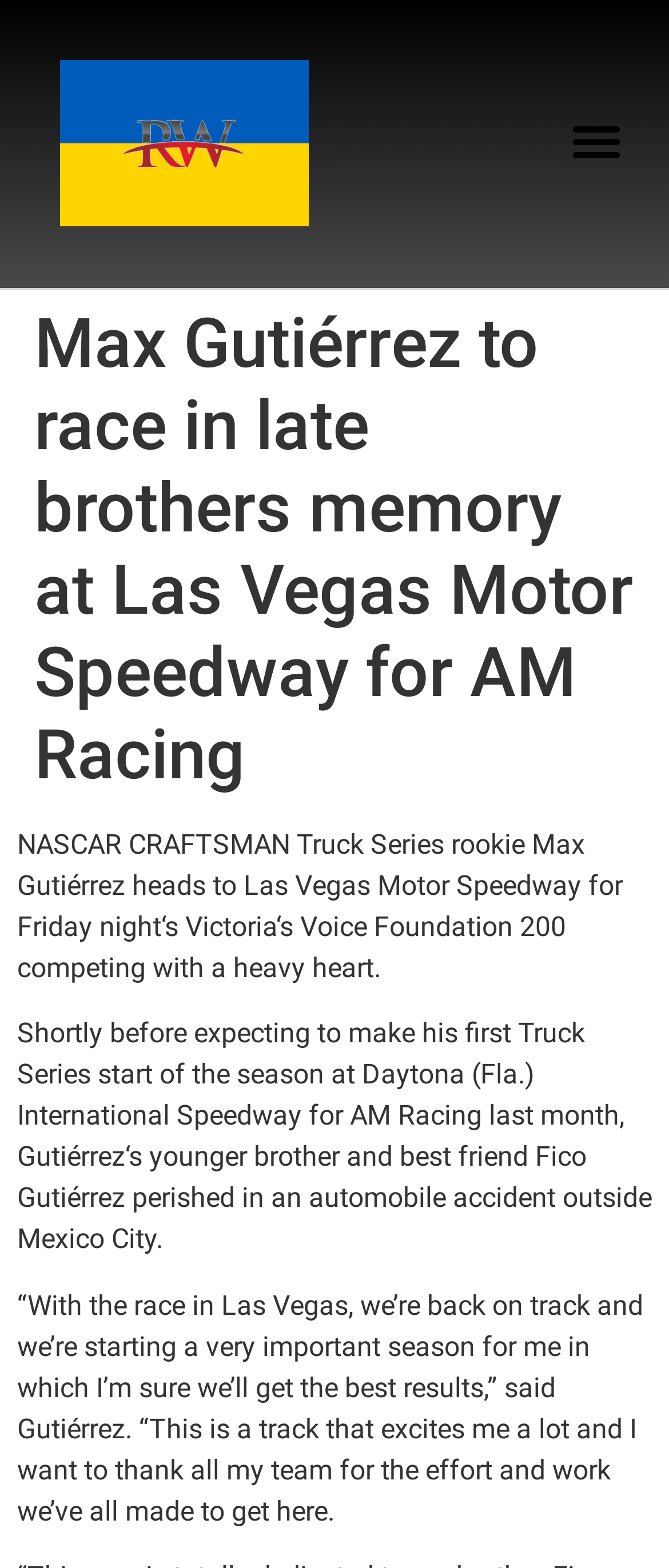Given the element description: "Menu", predict the bounding box coordinates of this UI element. The coordinates must be four float numbers between 0 and 1, given as [left, top, right, bottom].

[0.833, 0.067, 0.949, 0.116]